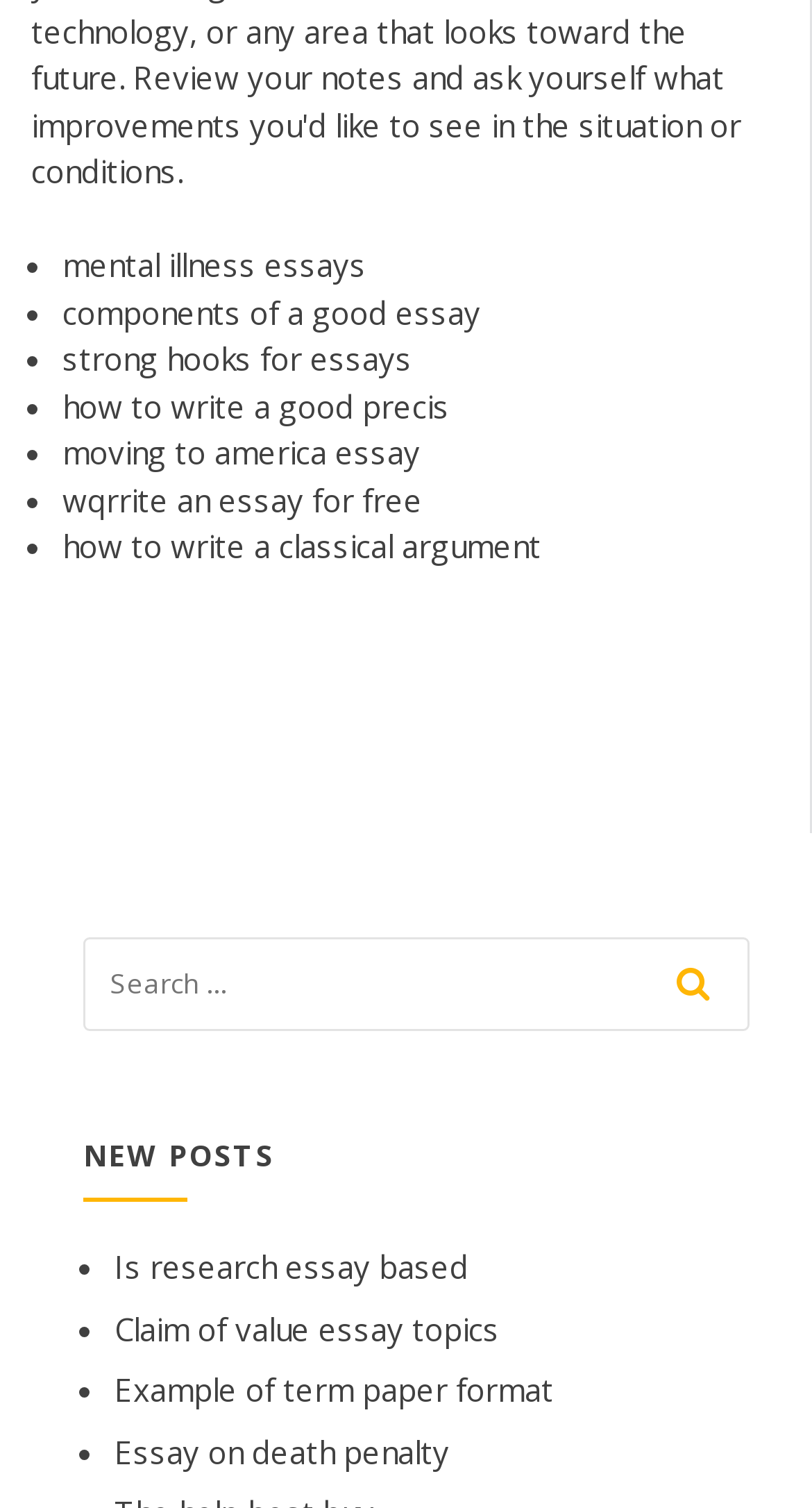From the element description Donate, predict the bounding box coordinates of the UI element. The coordinates must be specified in the format (top-left x, top-left y, bottom-right x, bottom-right y) and should be within the 0 to 1 range.

None